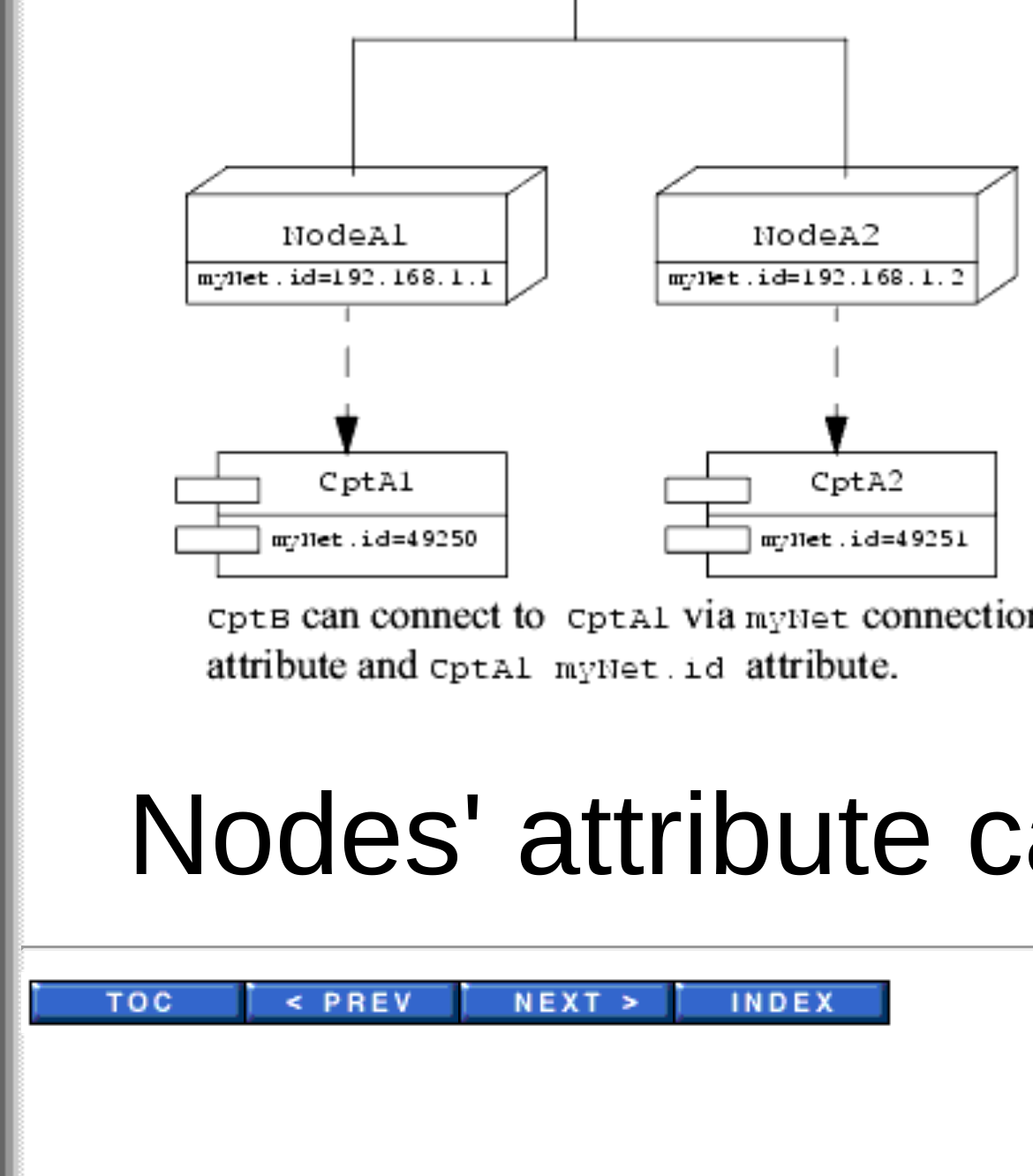Respond to the following query with just one word or a short phrase: 
What is the position of the NEXT link?

Third from the left